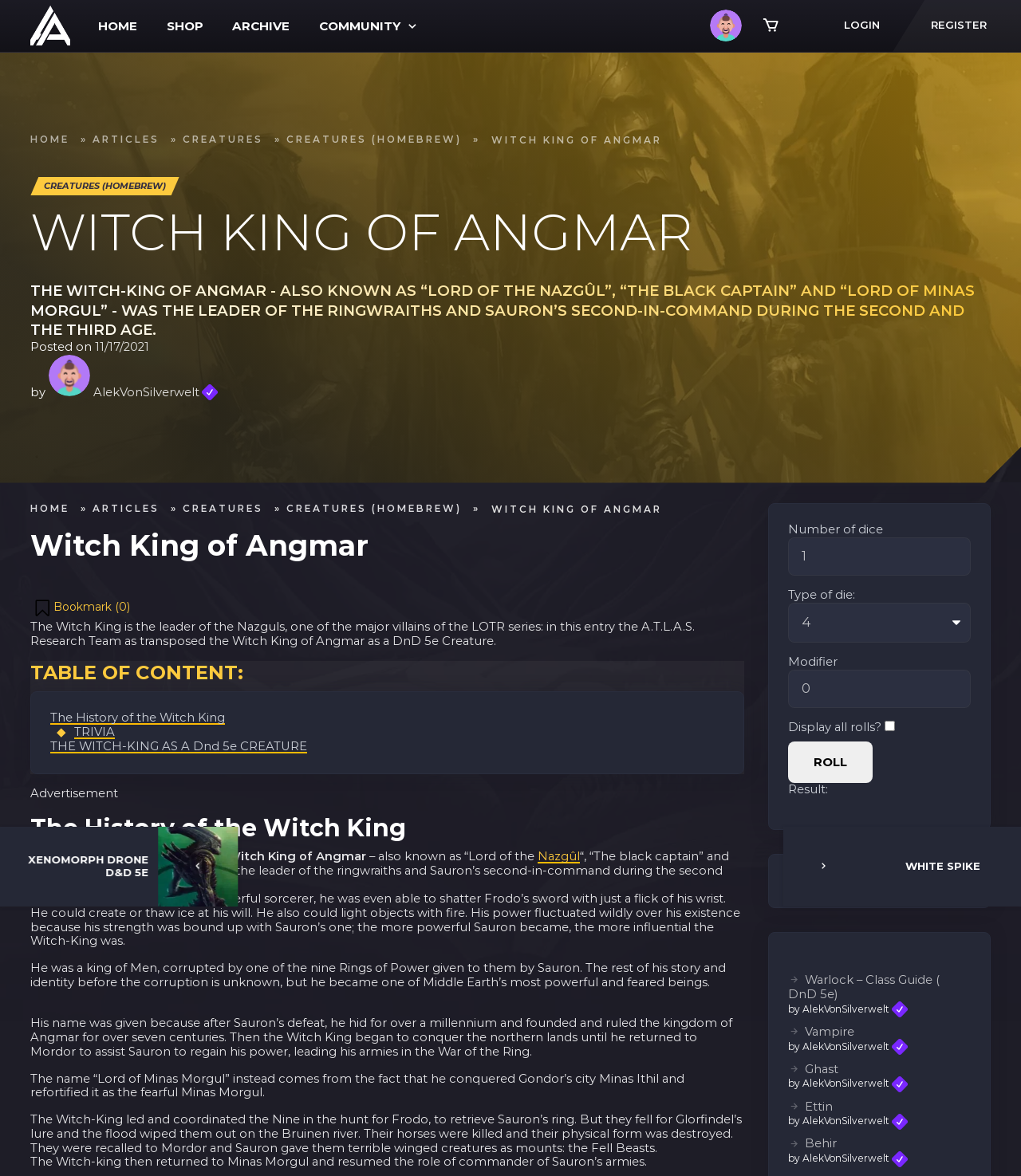Please identify the bounding box coordinates for the region that you need to click to follow this instruction: "Visit the 'Arkane Atlas 5e Online Archive'".

[0.03, 0.014, 0.069, 0.028]